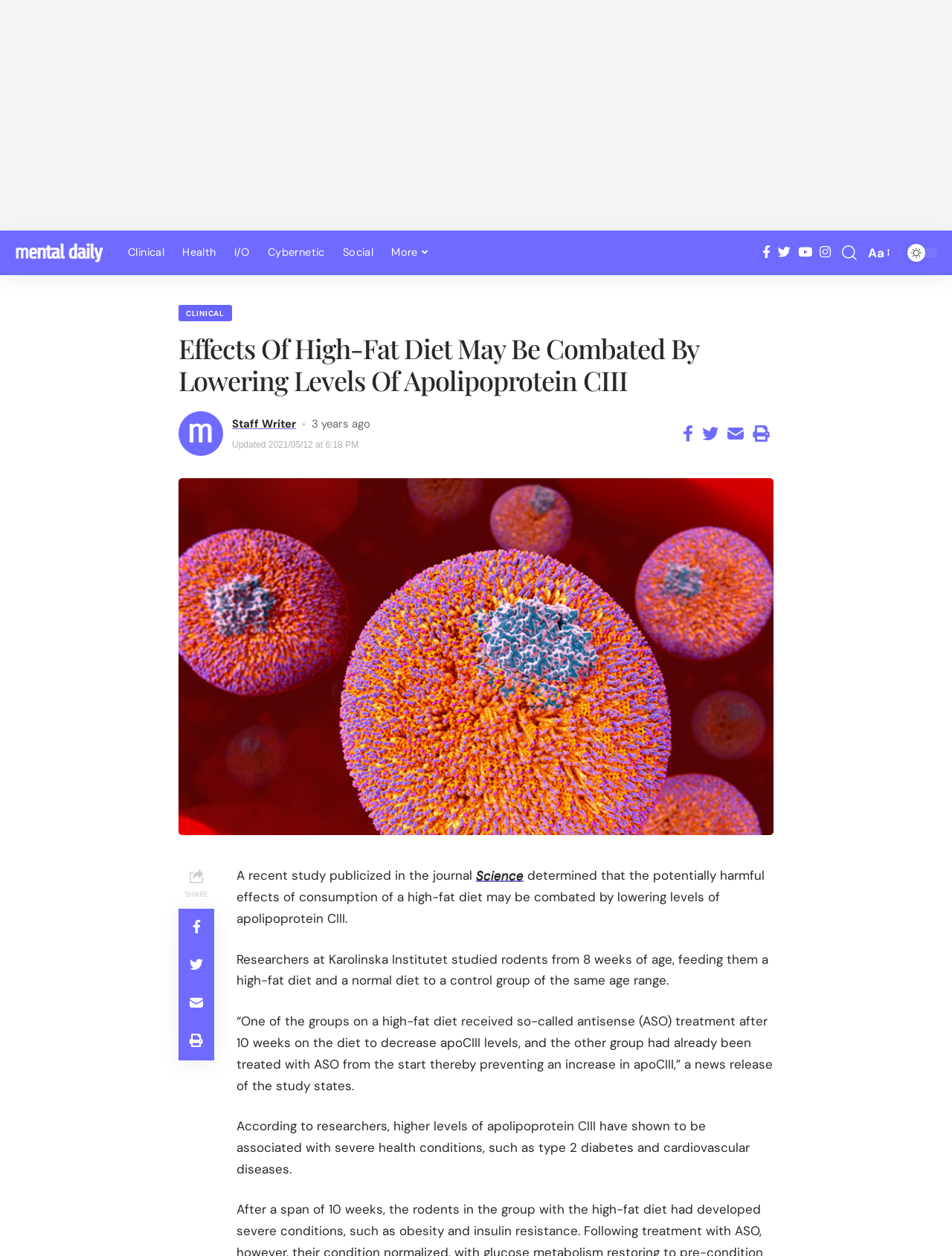What is the name of the website?
Answer briefly with a single word or phrase based on the image.

Mental Daily